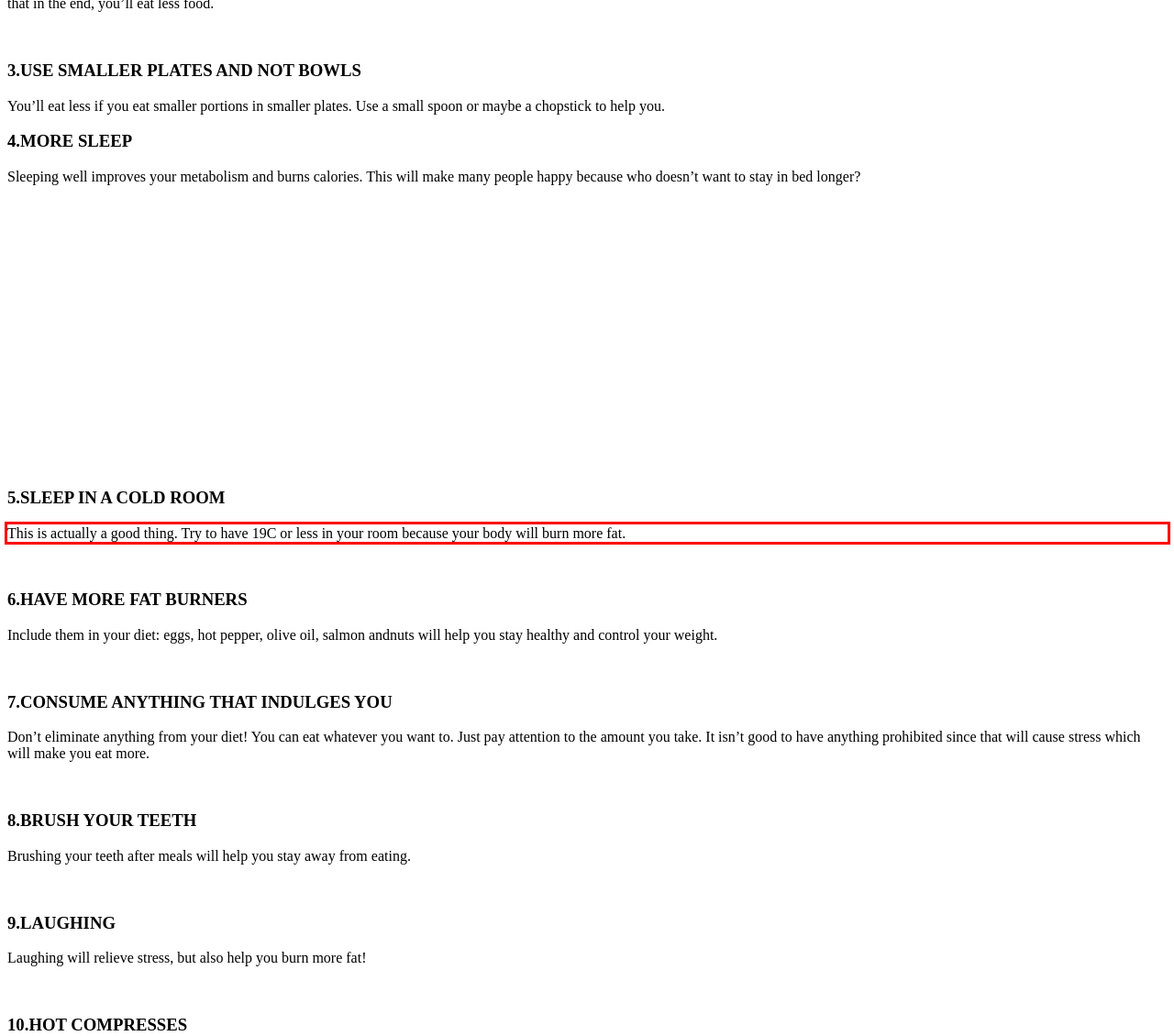In the screenshot of the webpage, find the red bounding box and perform OCR to obtain the text content restricted within this red bounding box.

This is actually a good thing. Try to have 19C or less in your room because your body will burn more fat.